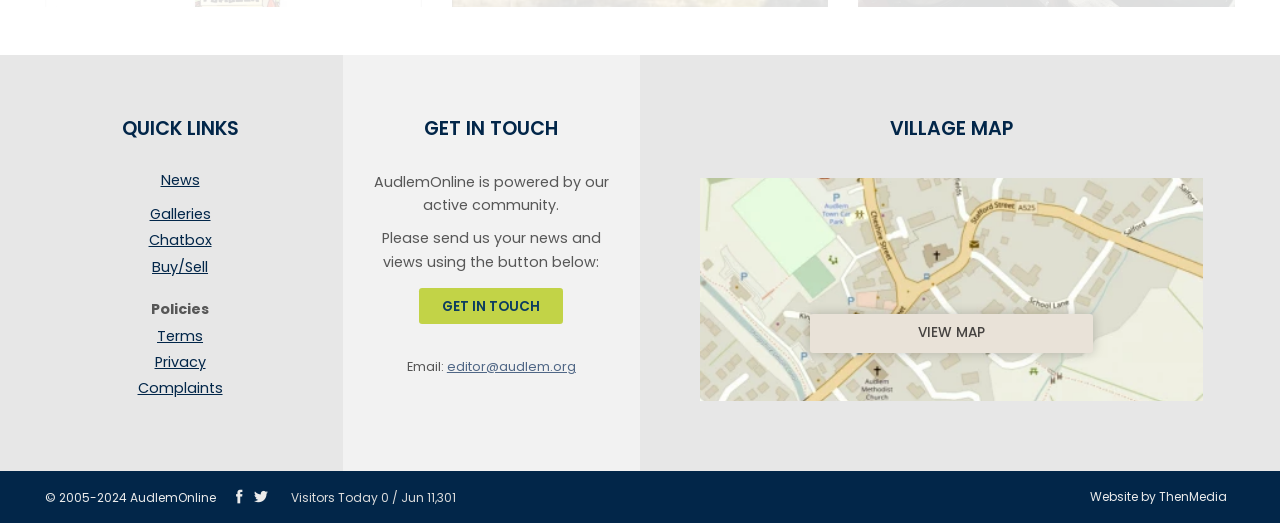Find the bounding box coordinates of the element I should click to carry out the following instruction: "Get in touch with the editor".

[0.349, 0.684, 0.45, 0.716]